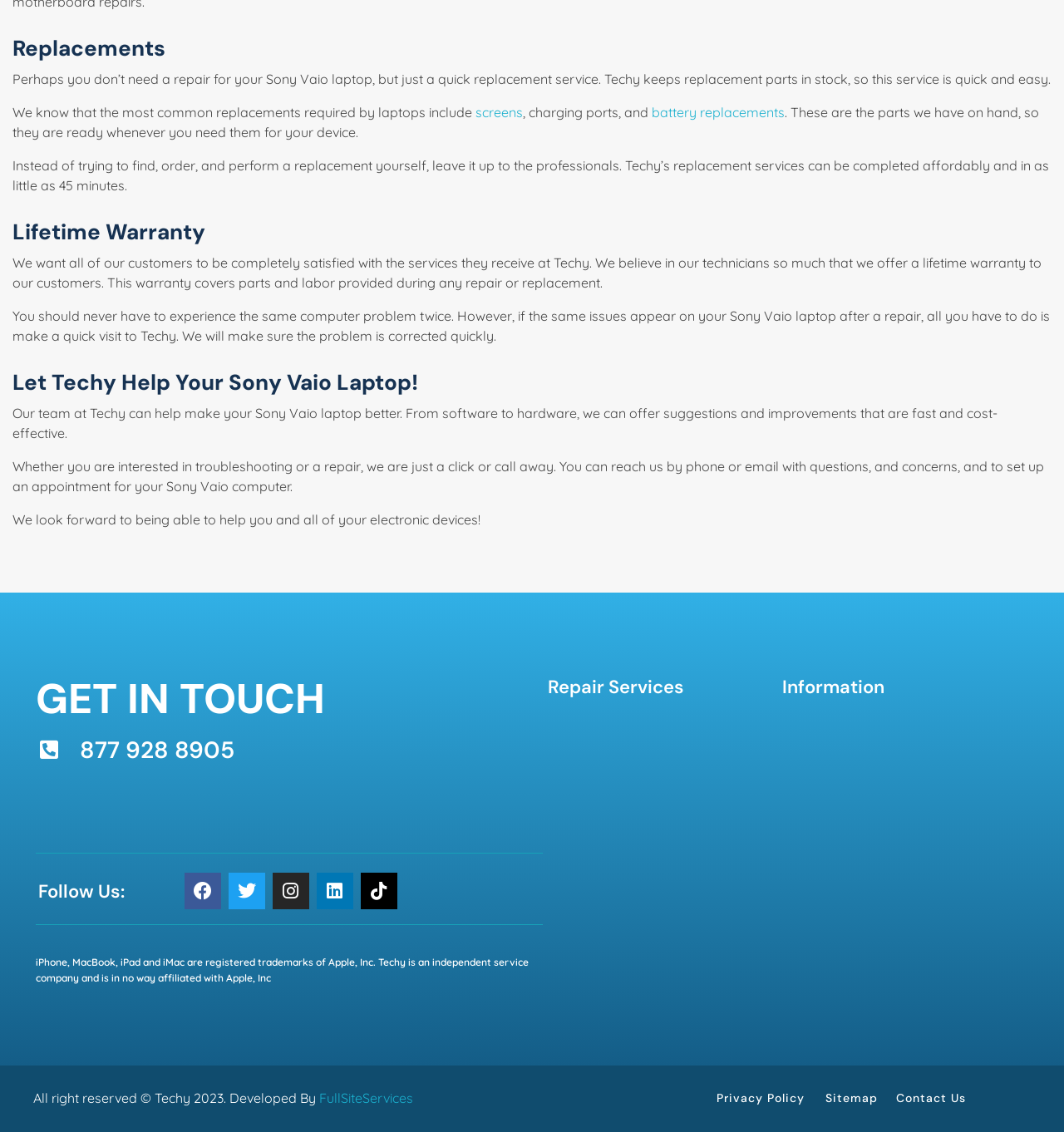Provide the bounding box coordinates of the section that needs to be clicked to accomplish the following instruction: "Follow Techy on Facebook."

[0.173, 0.771, 0.208, 0.803]